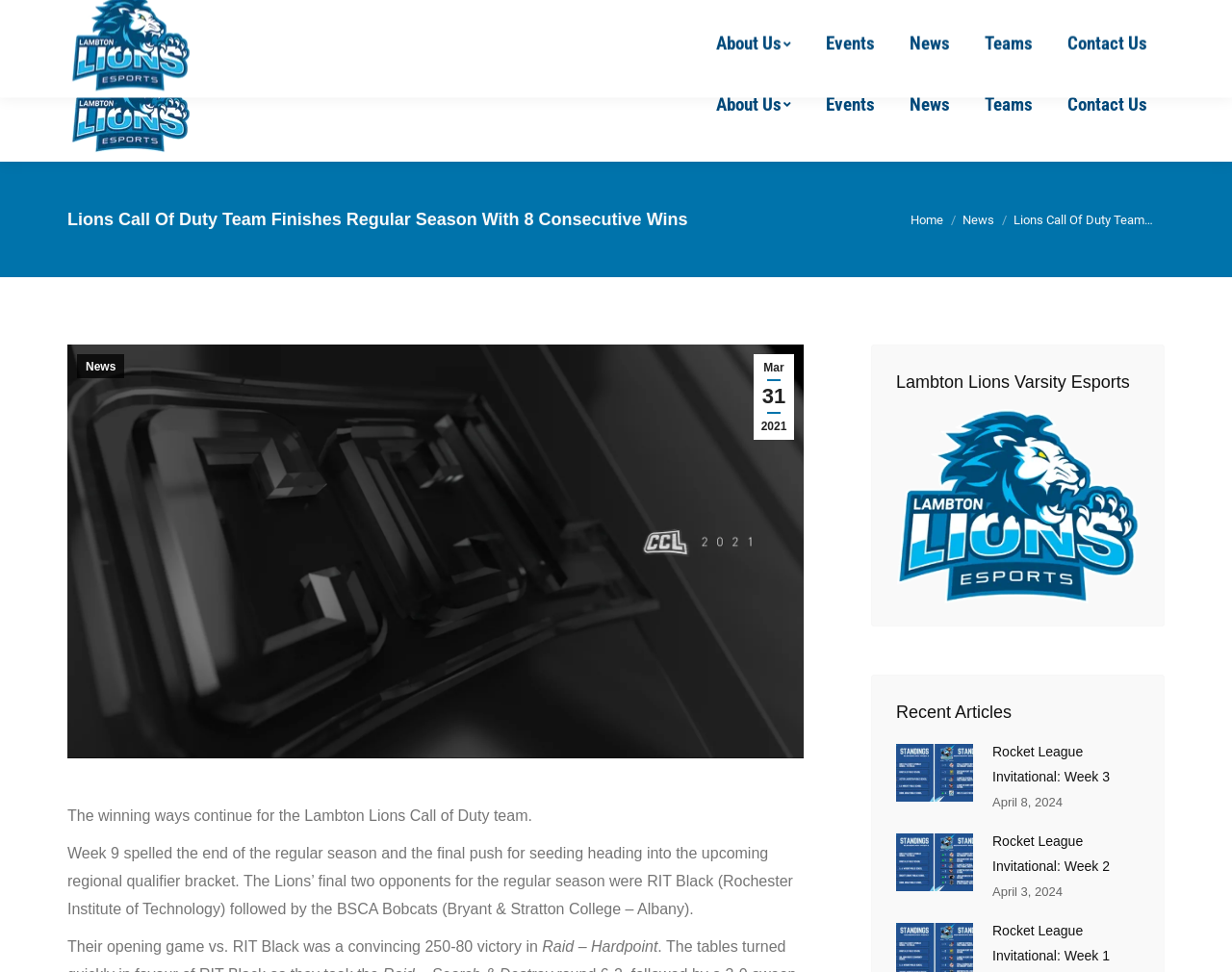Pinpoint the bounding box coordinates of the clickable area needed to execute the instruction: "Read the news article about the Lions Call Of Duty Team". The coordinates should be specified as four float numbers between 0 and 1, i.e., [left, top, right, bottom].

[0.055, 0.212, 0.558, 0.239]